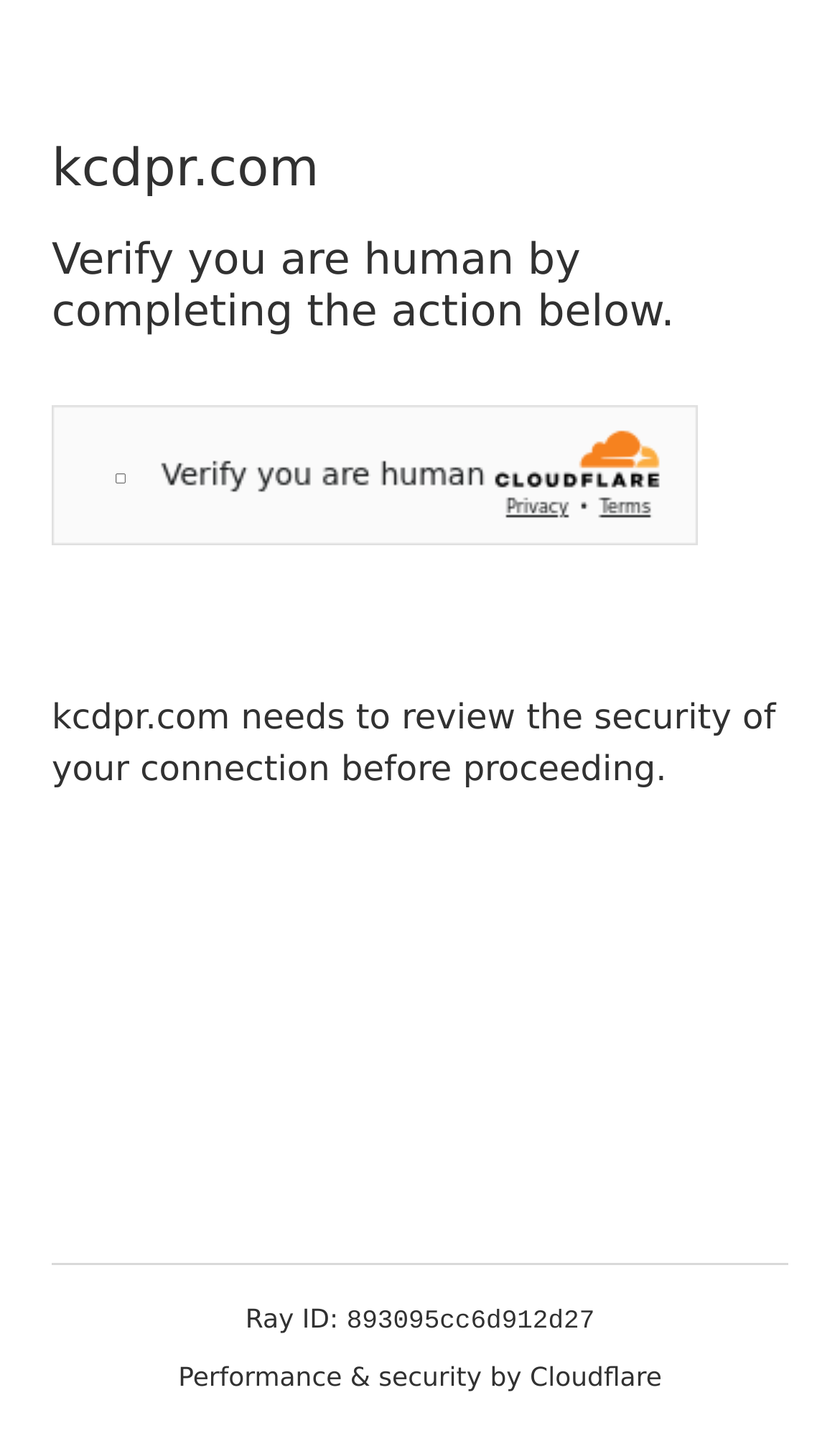What is the name of the website?
Provide a fully detailed and comprehensive answer to the question.

The name of the website is displayed as a heading at the top of the webpage, 'kcdpr.com'.